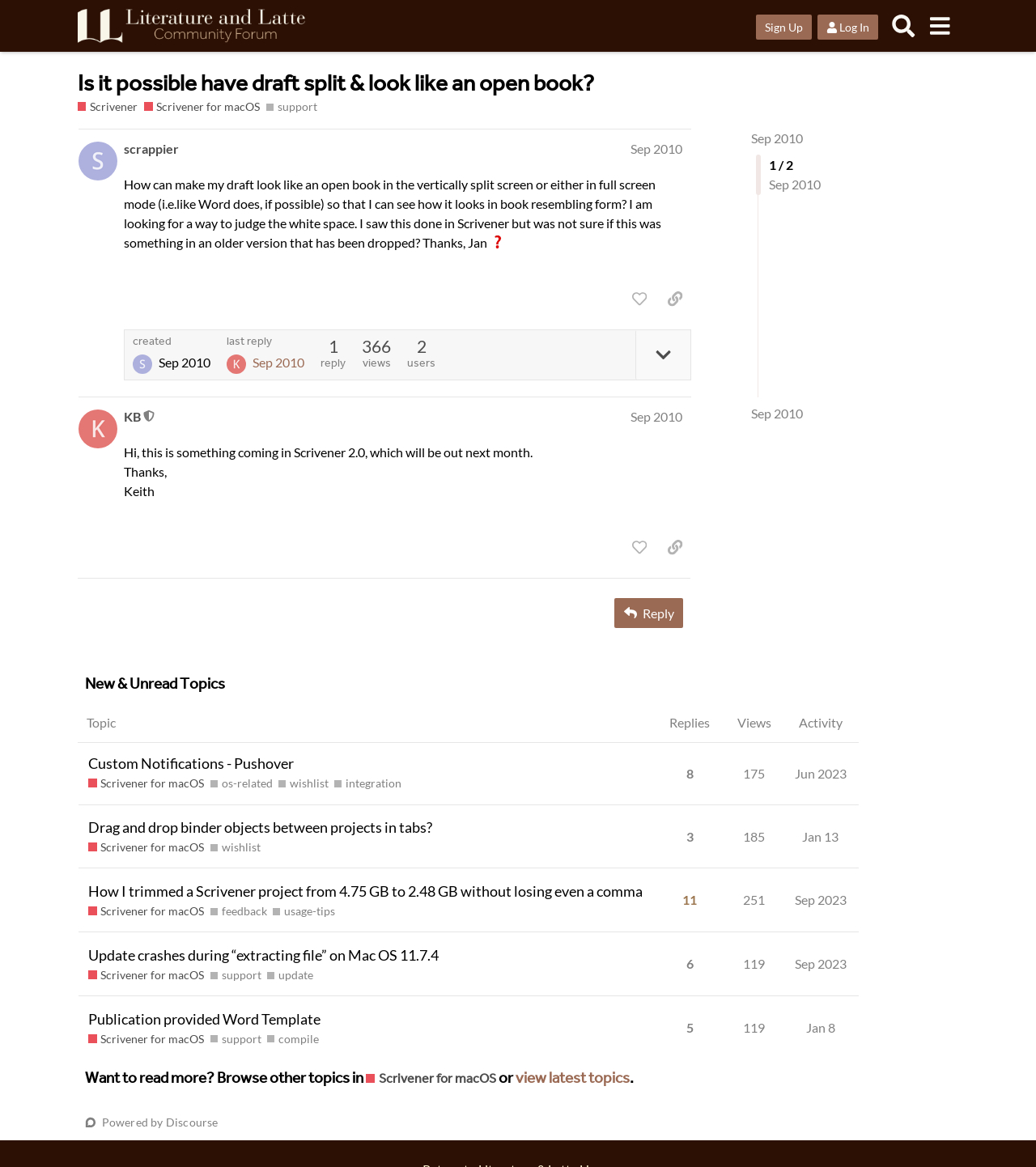Please determine and provide the text content of the webpage's heading.

Is it possible have draft split & look like an open book?